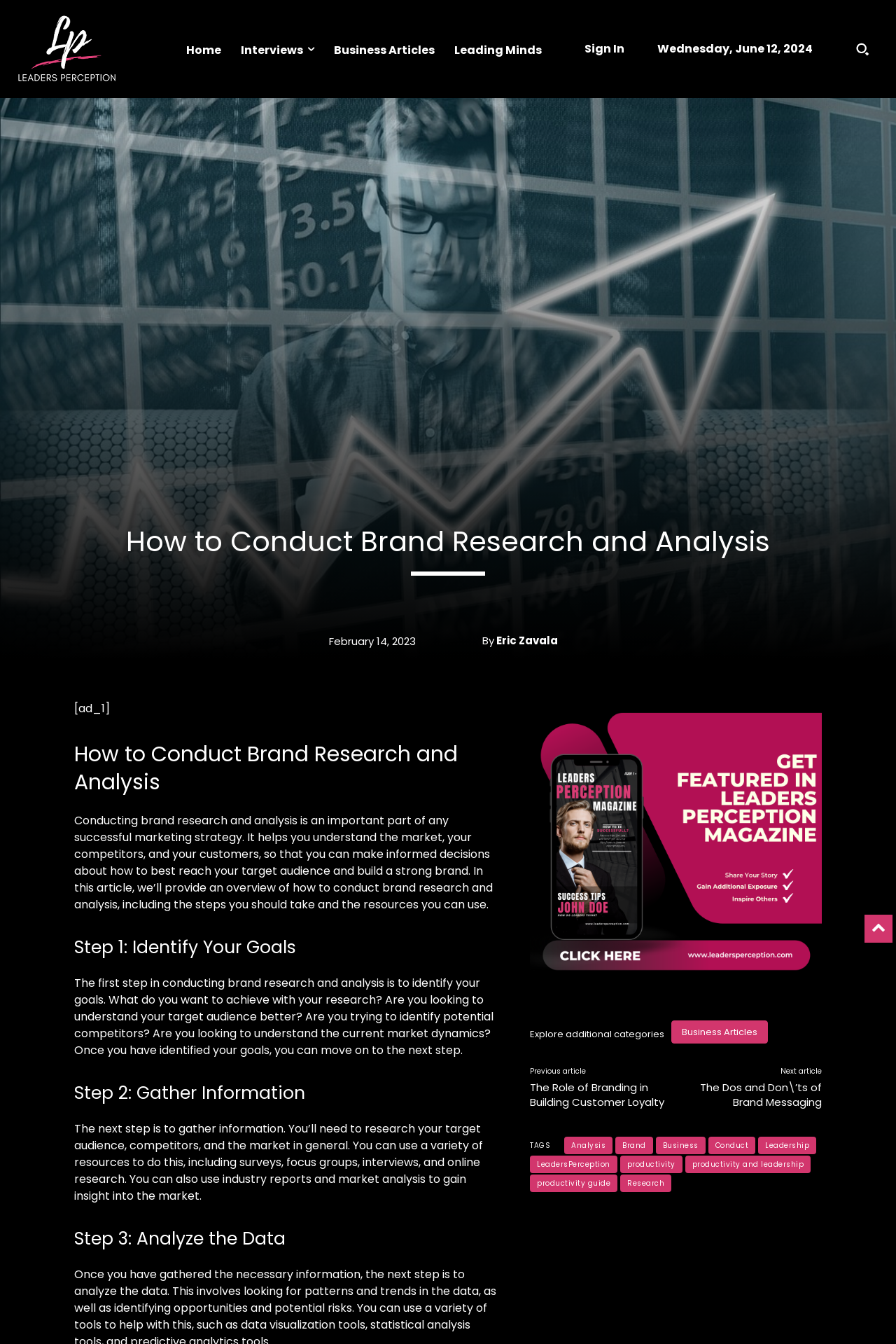Identify and provide the main heading of the webpage.

How to Conduct Brand Research and Analysis